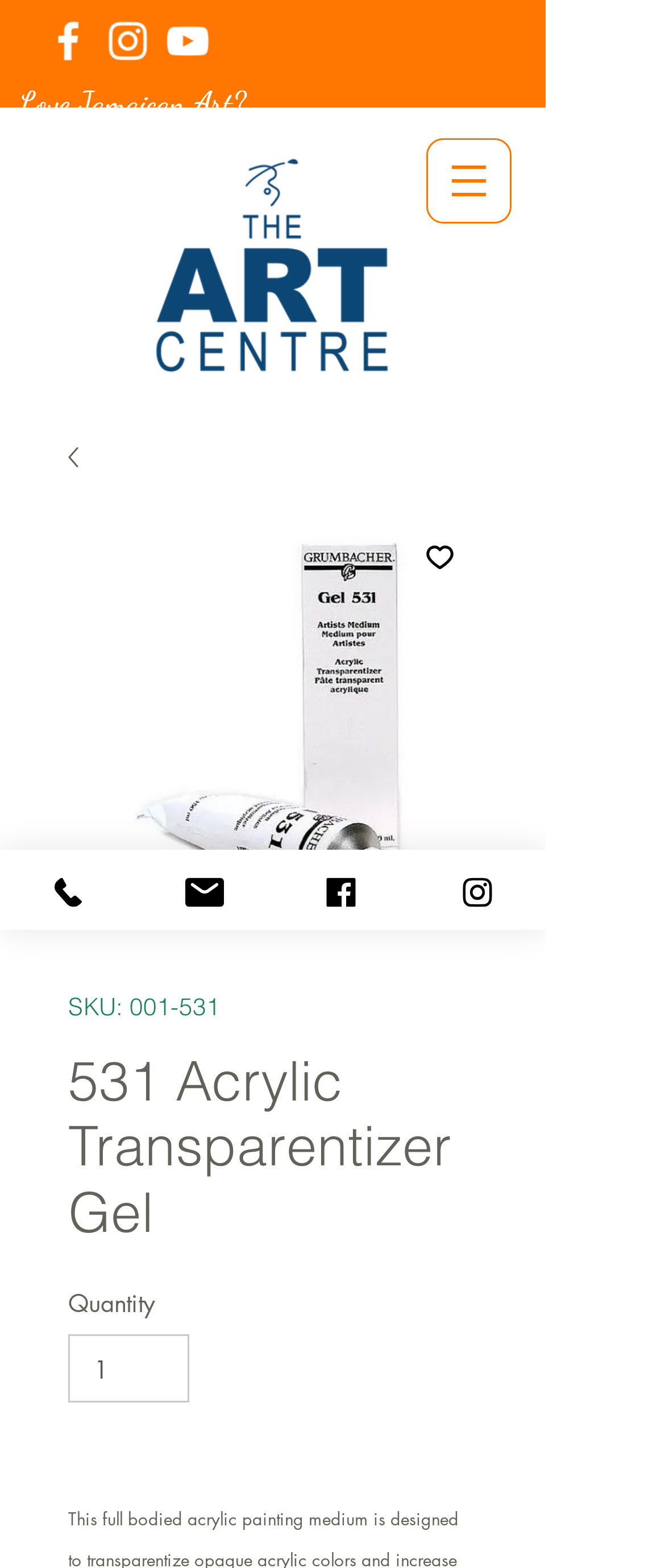Using a single word or phrase, answer the following question: 
What is the name of the product?

531 Acrylic Transparentizer Gel